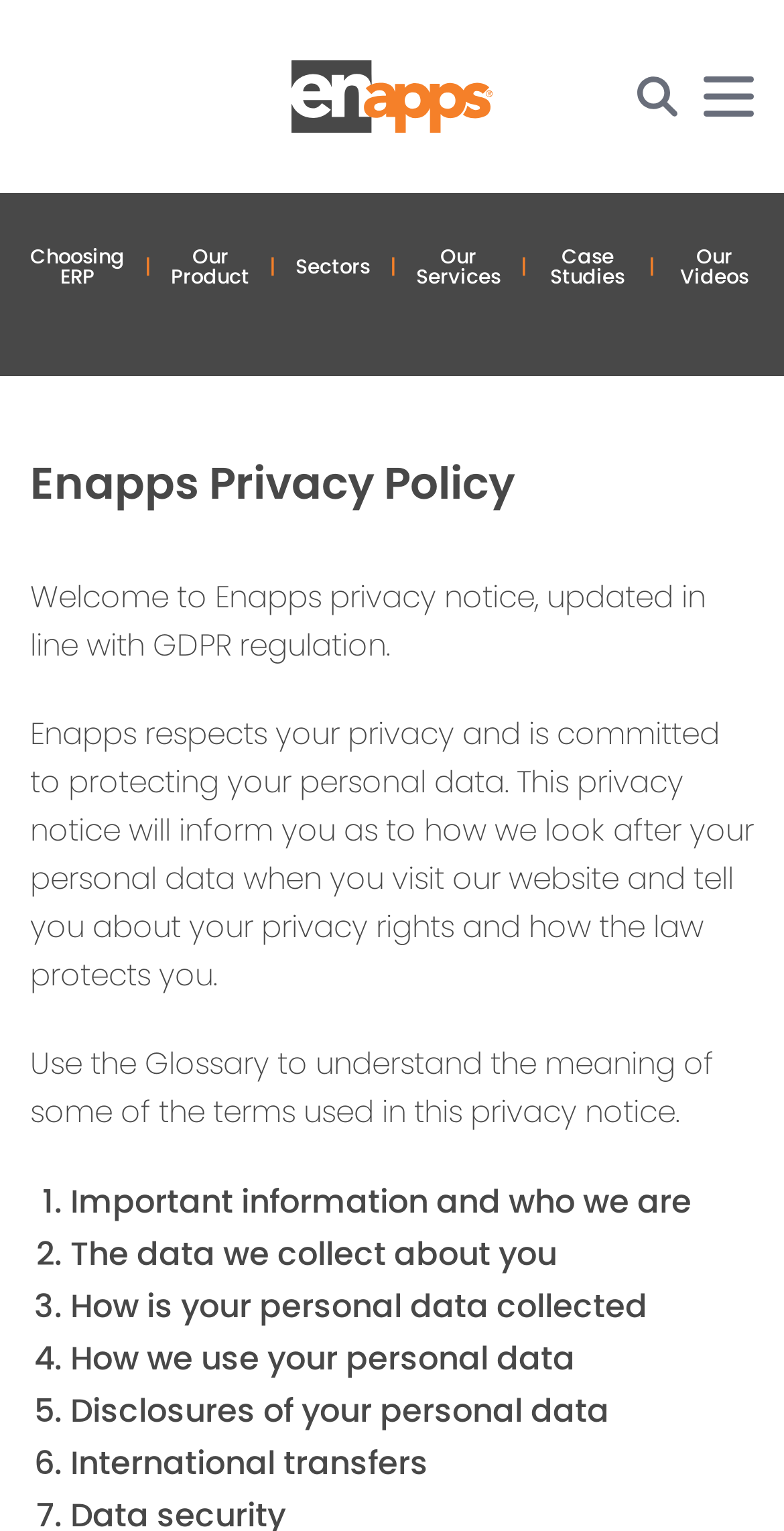What is the topic of the third section?
From the image, respond with a single word or phrase.

How is your personal data collected